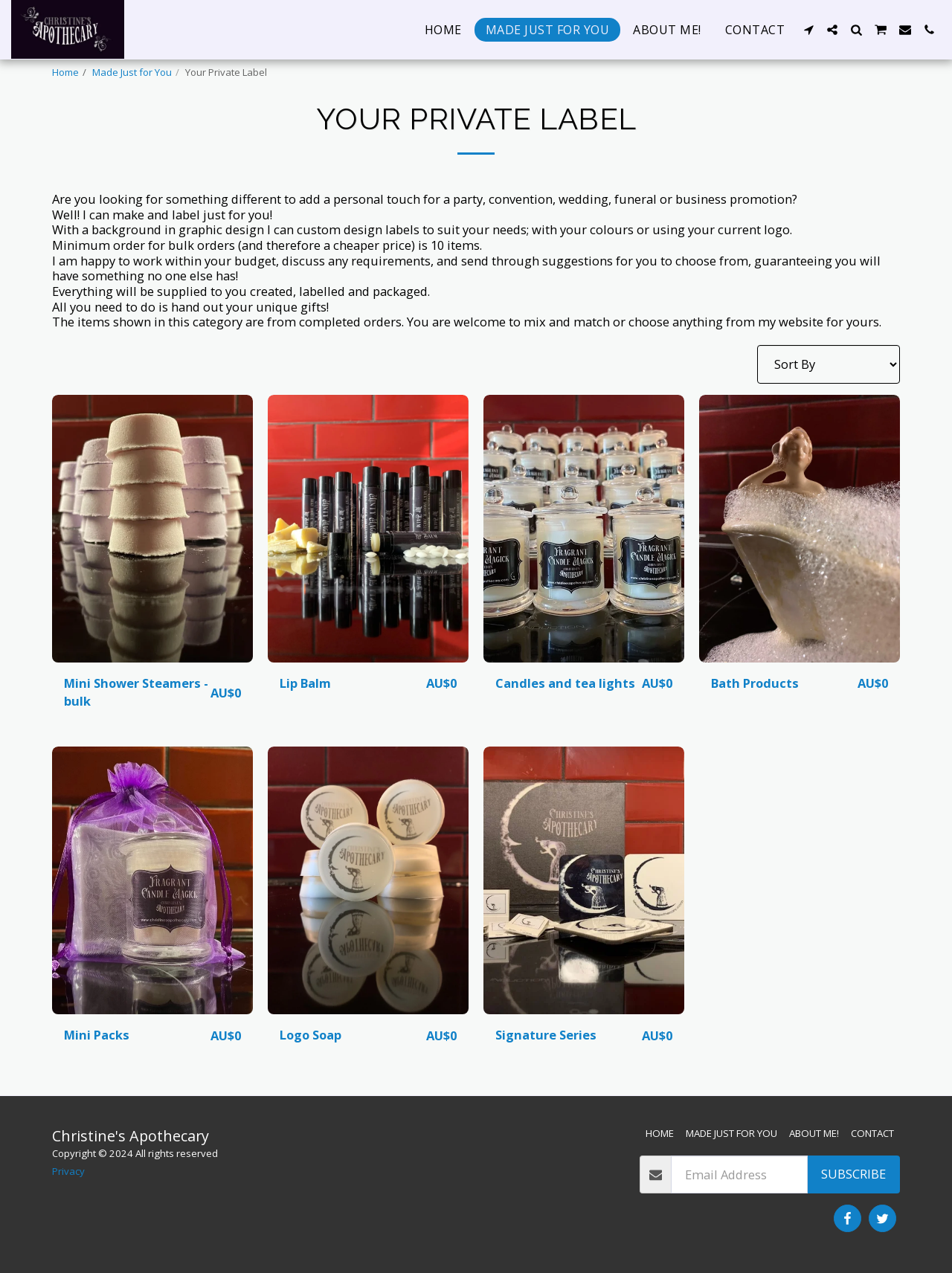Bounding box coordinates are specified in the format (top-left x, top-left y, bottom-right x, bottom-right y). All values are floating point numbers bounded between 0 and 1. Please provide the bounding box coordinate of the region this sentence describes: parent_node: SUBSCRIBE name="widget-subscribe-form-email" placeholder="Email Address"

[0.705, 0.908, 0.848, 0.938]